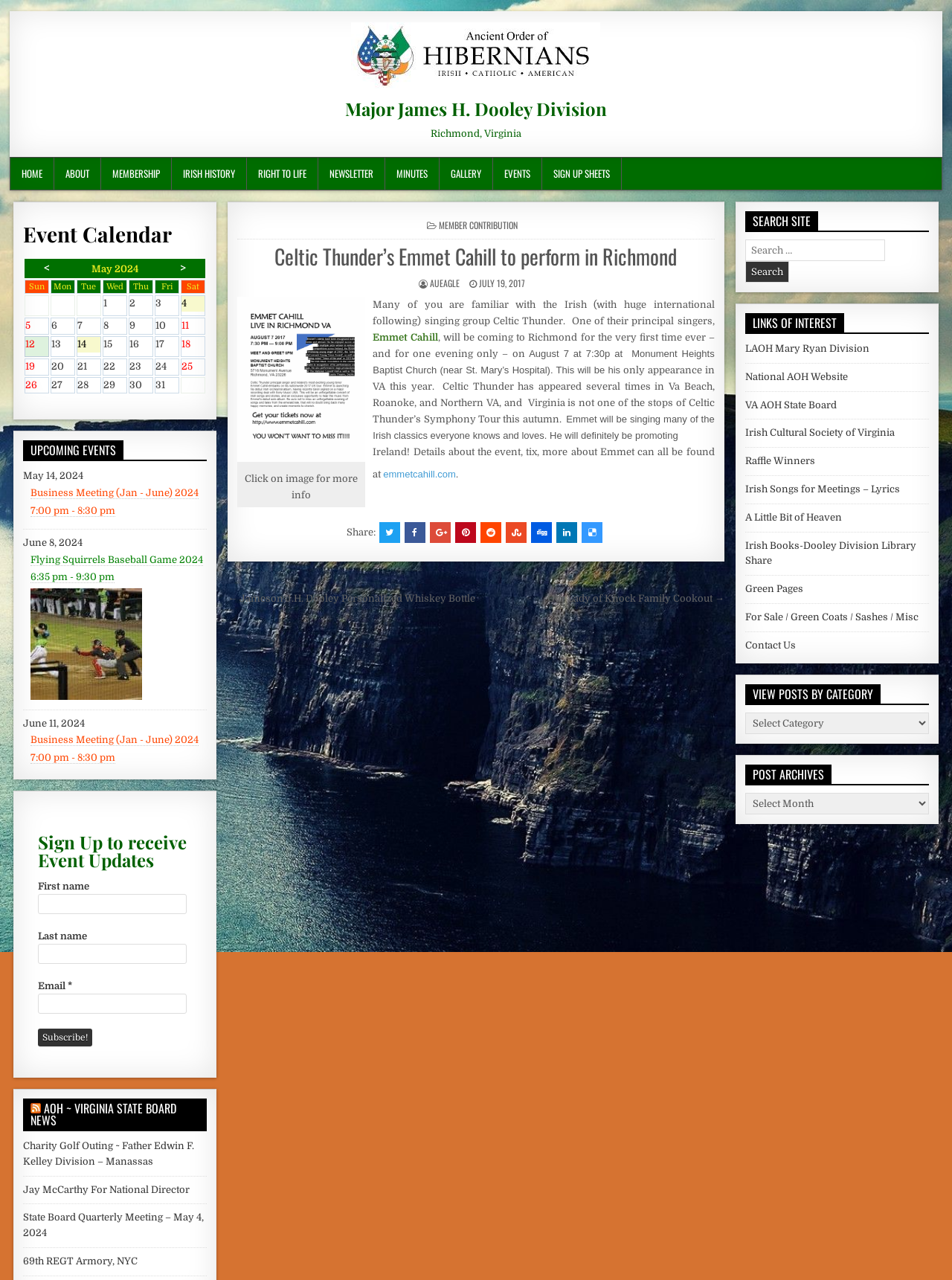Specify the bounding box coordinates for the region that must be clicked to perform the given instruction: "Click on the 'Celtic Thunder’s Emmet Cahill to perform in Richmond' link".

[0.289, 0.188, 0.711, 0.212]